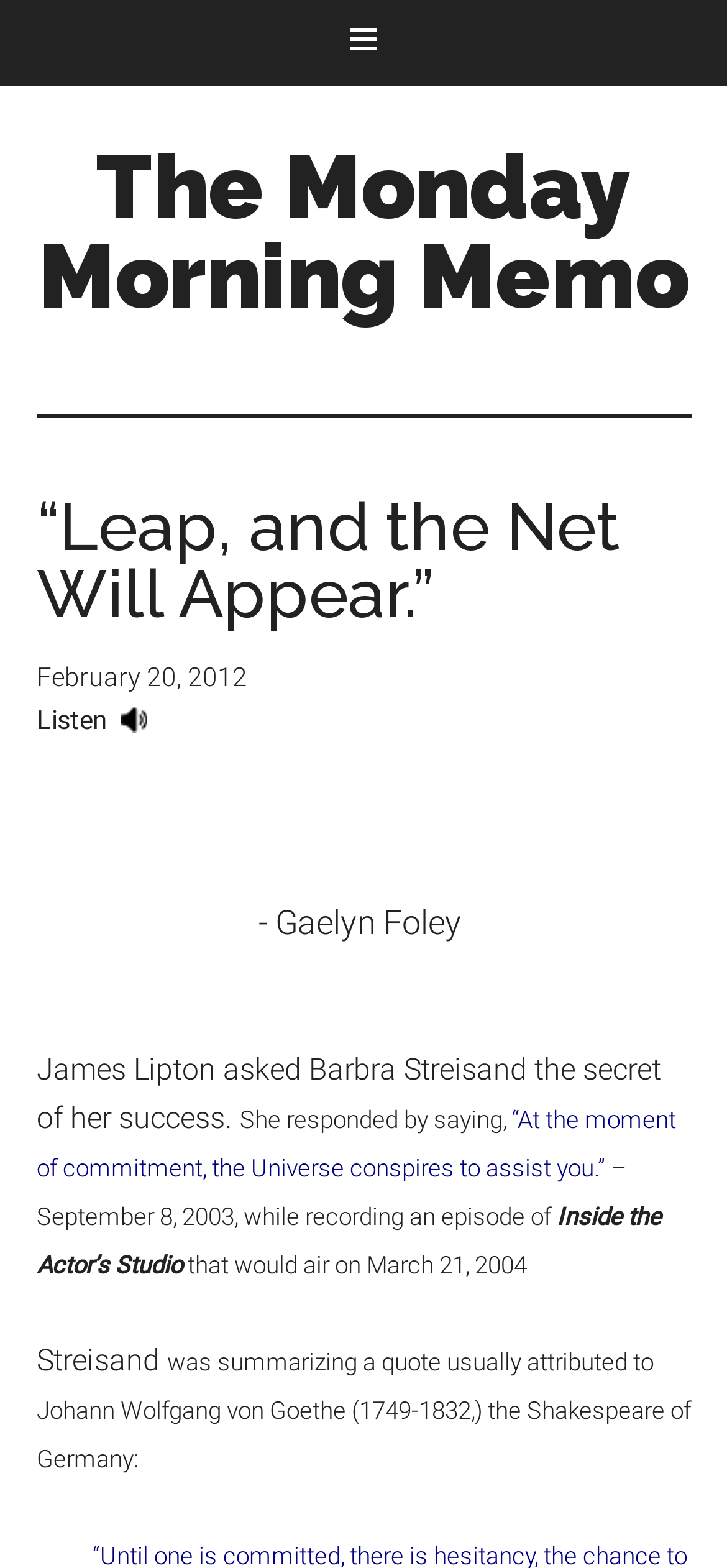Who asked Barbra Streisand about her success?
Observe the image and answer the question with a one-word or short phrase response.

James Lipton